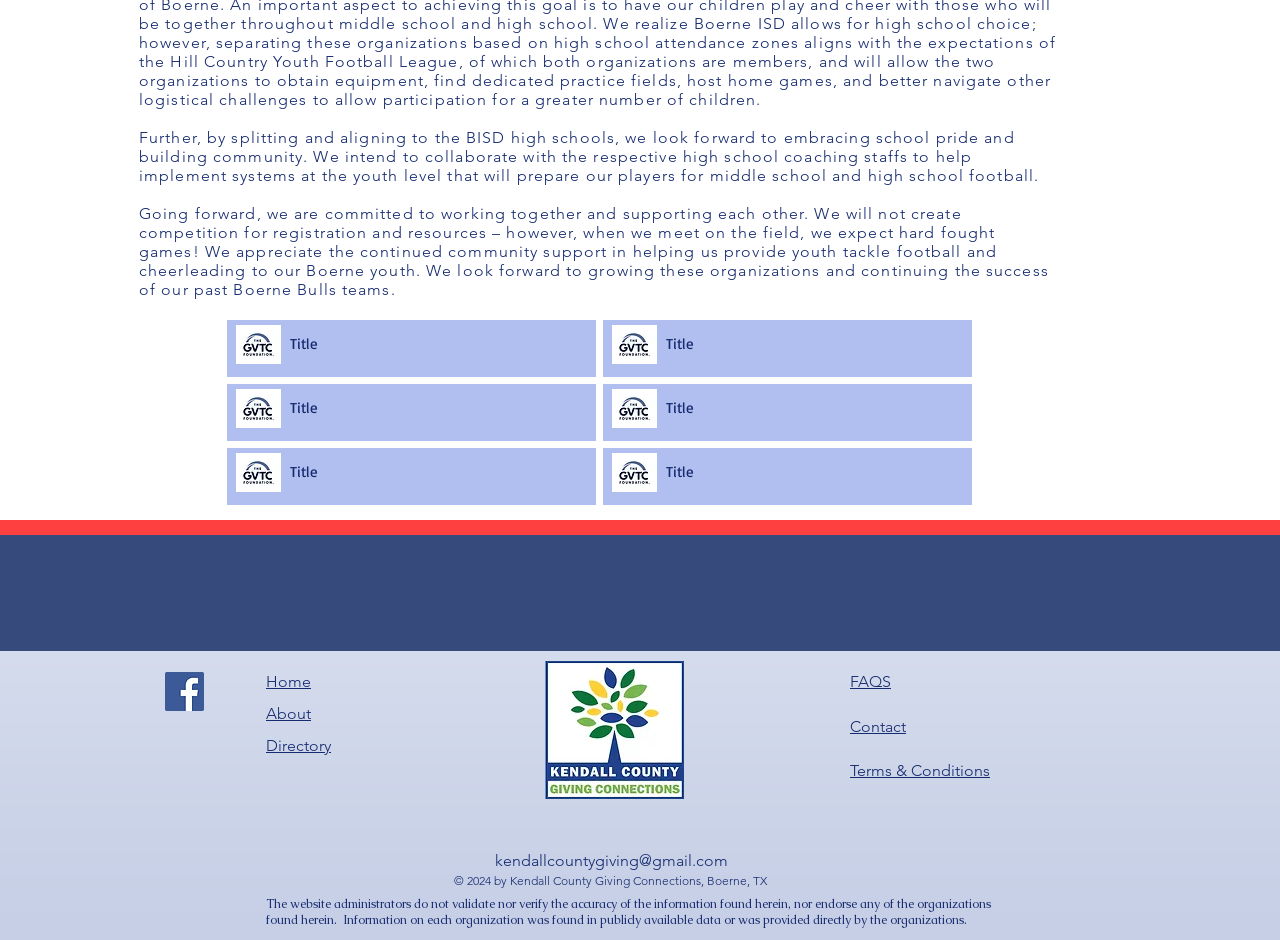Provide a brief response to the question below using a single word or phrase: 
How many social media links are there in the 'Social Bar'?

1